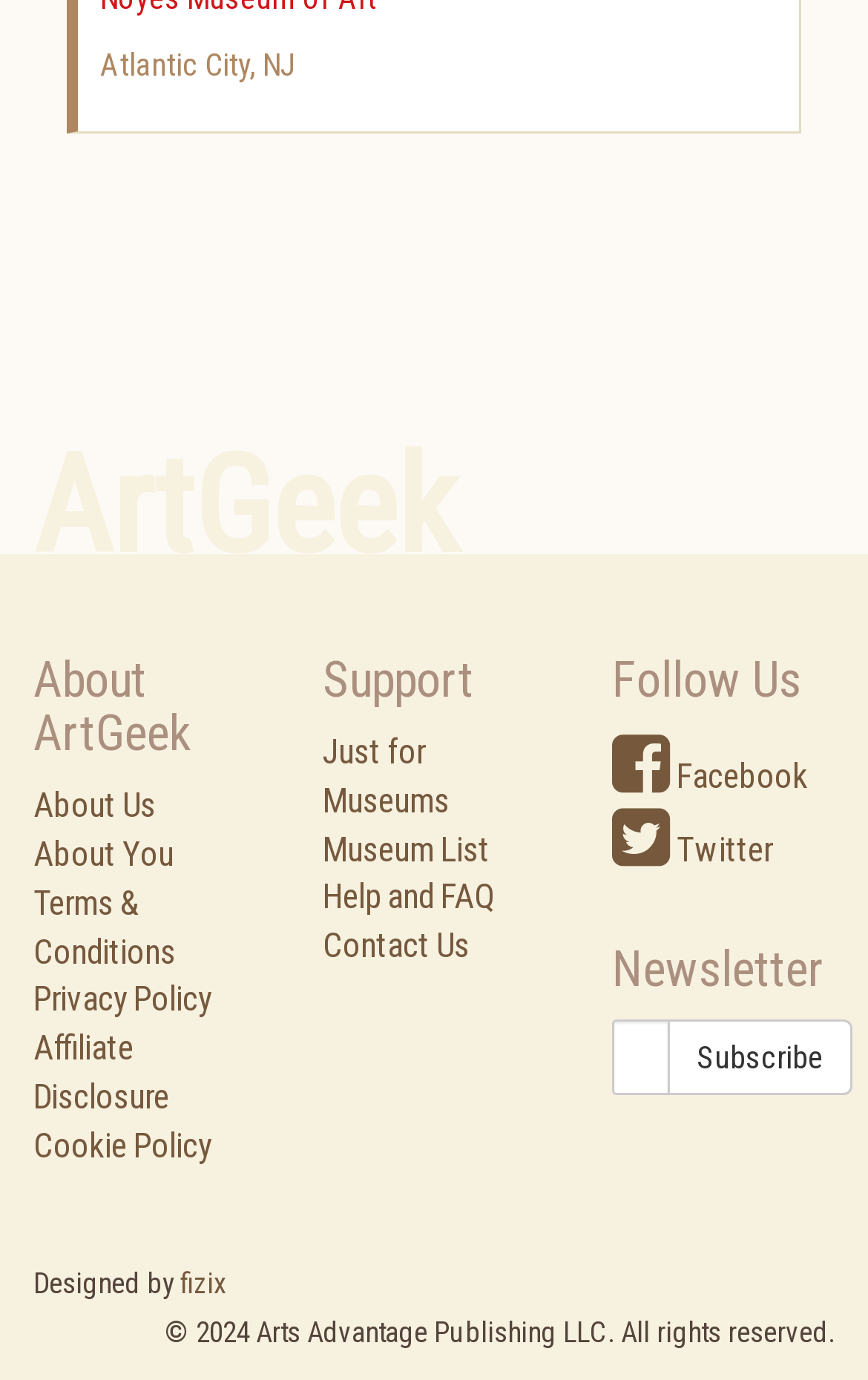Please give a succinct answer to the question in one word or phrase:
What is the purpose of the textbox?

Enter email